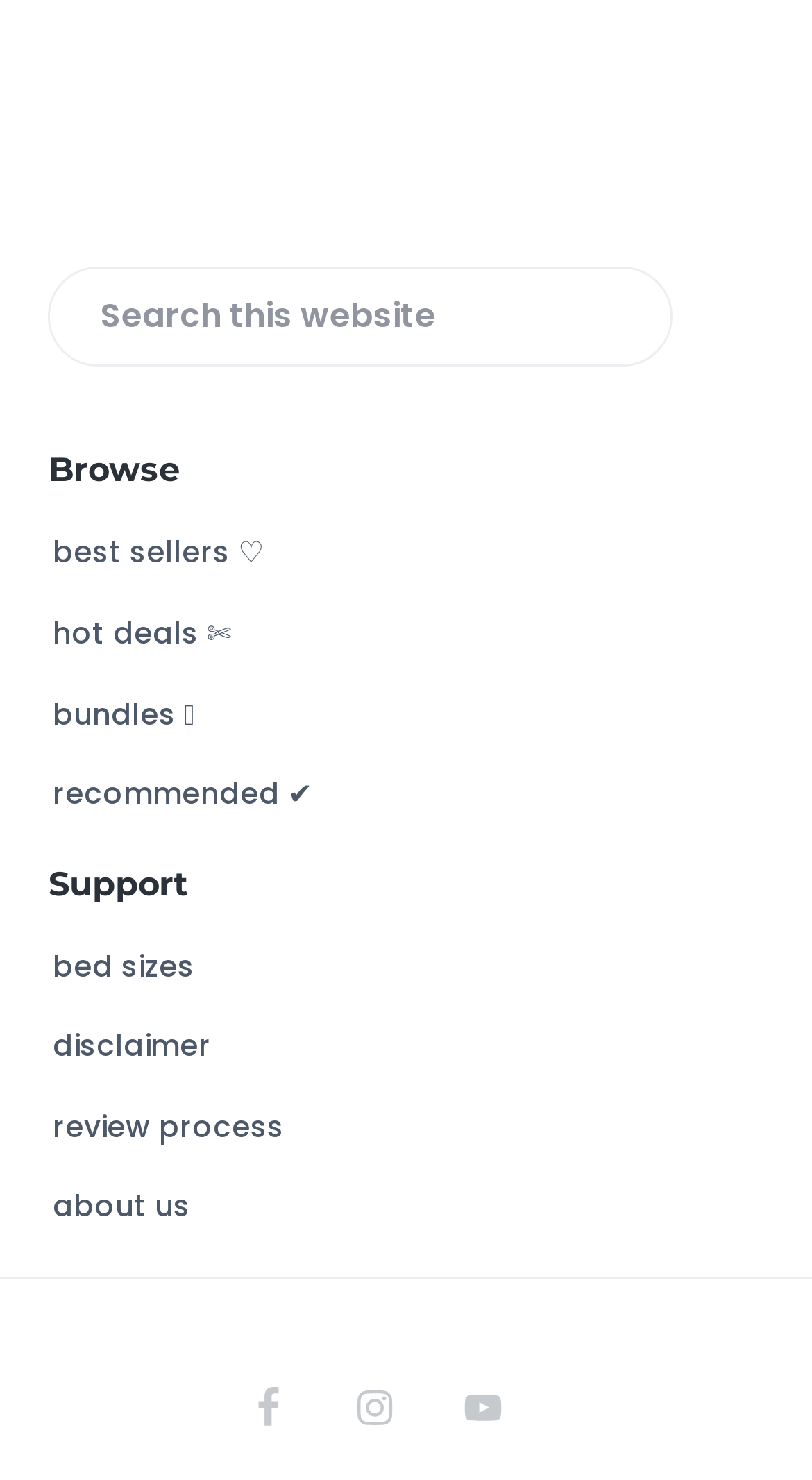What is the first link under 'Browse'?
Using the information from the image, provide a comprehensive answer to the question.

The webpage has a section with a heading 'Browse', and the first link under it is 'best sellers' which is indicated by a heart symbol.